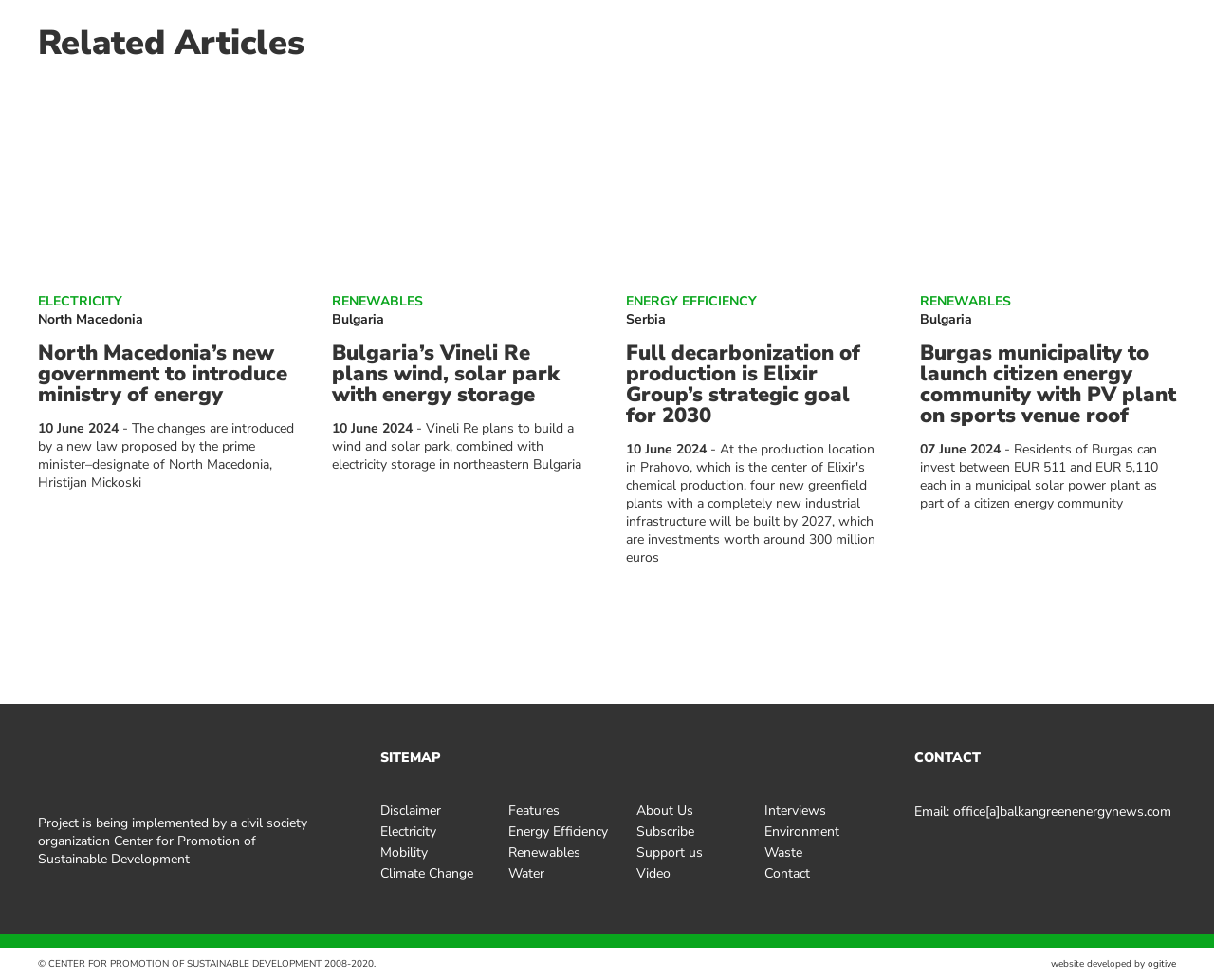What is the name of the organization mentioned in the footer?
Using the image as a reference, answer with just one word or a short phrase.

Center for Promotion of Sustainable Development